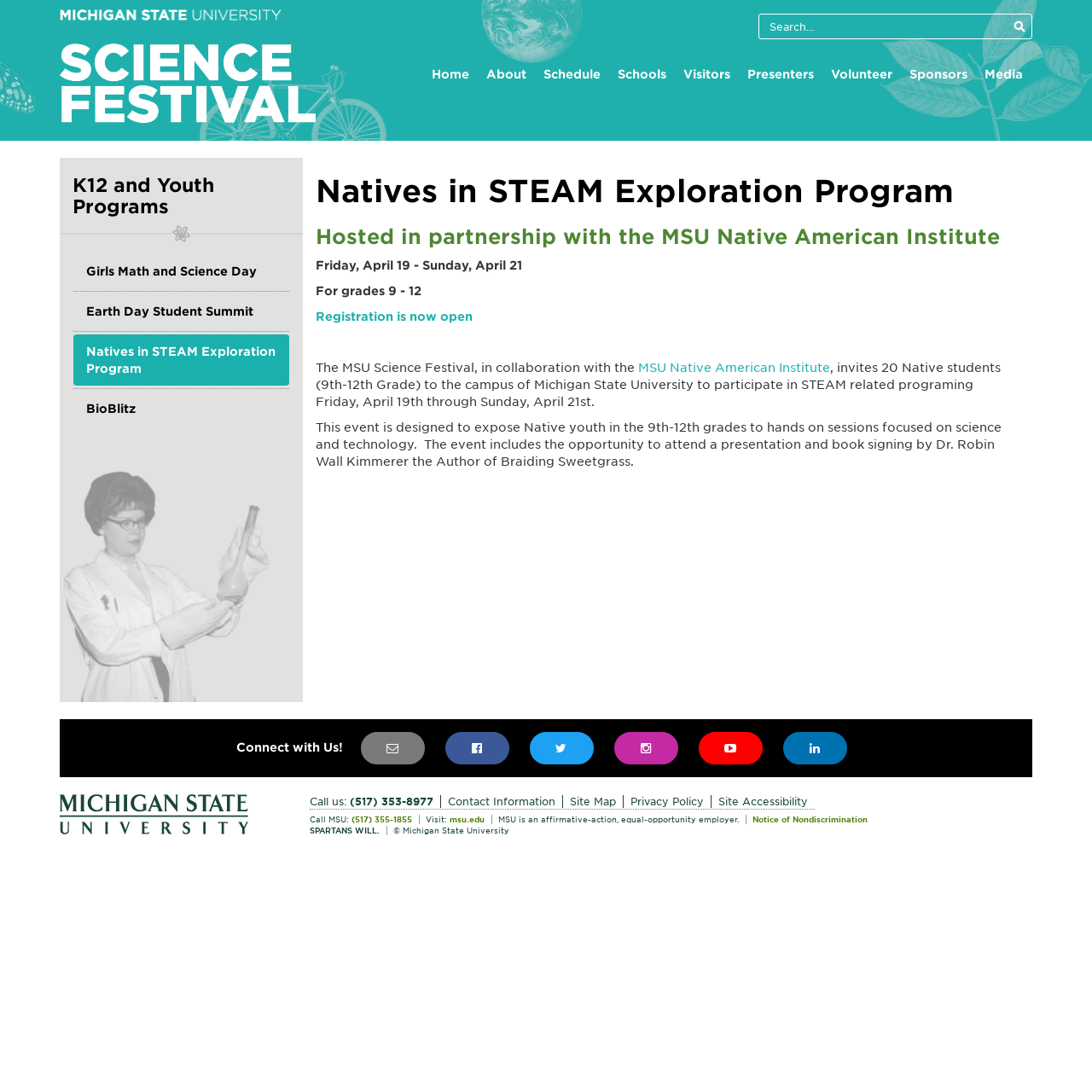Pinpoint the bounding box coordinates for the area that should be clicked to perform the following instruction: "Share this post on pinterest".

None